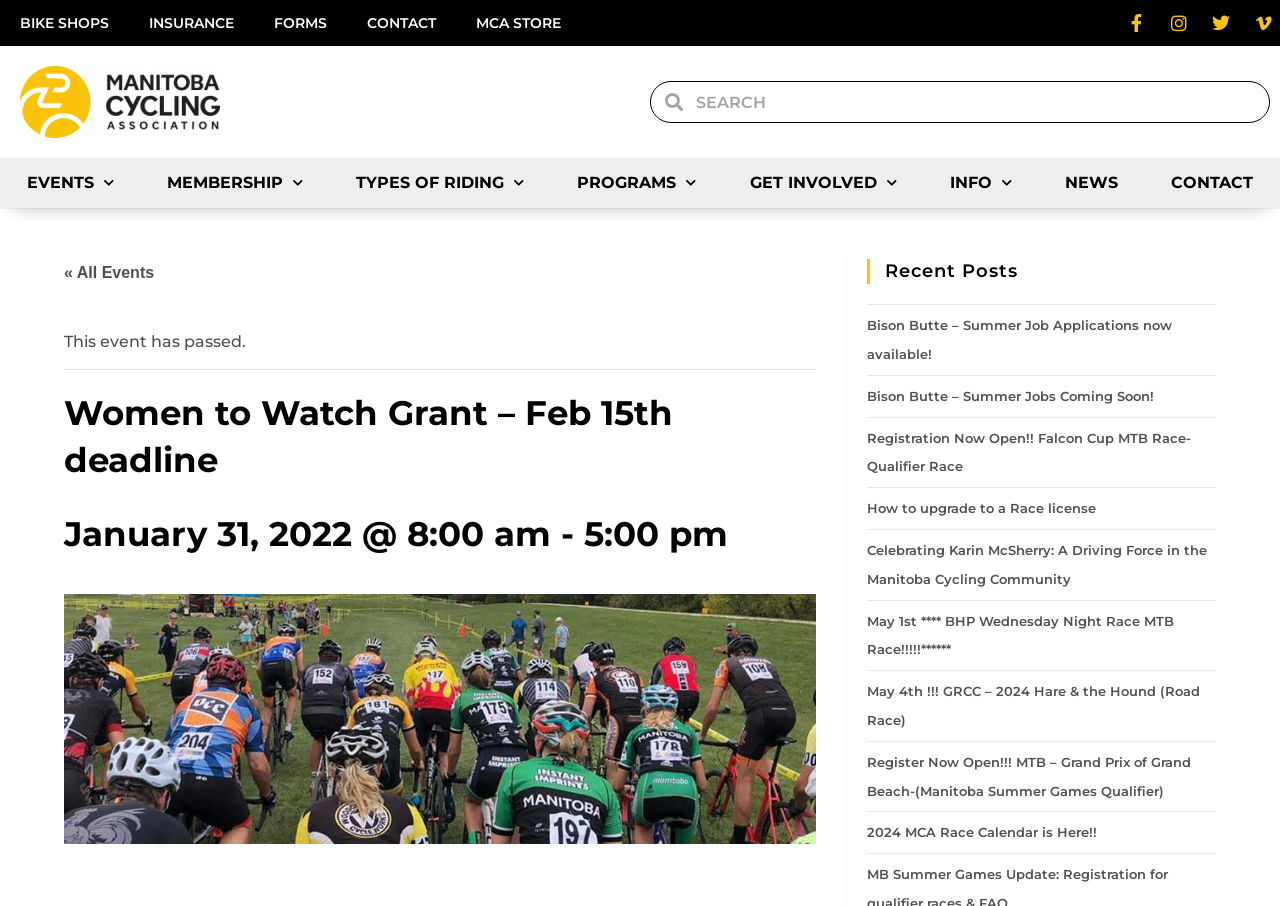How many recent posts are listed on the webpage?
Please respond to the question thoroughly and include all relevant details.

I found the answer by looking at the section titled 'Recent Posts' on the webpage. There are 9 links listed under this section, each representing a recent post.